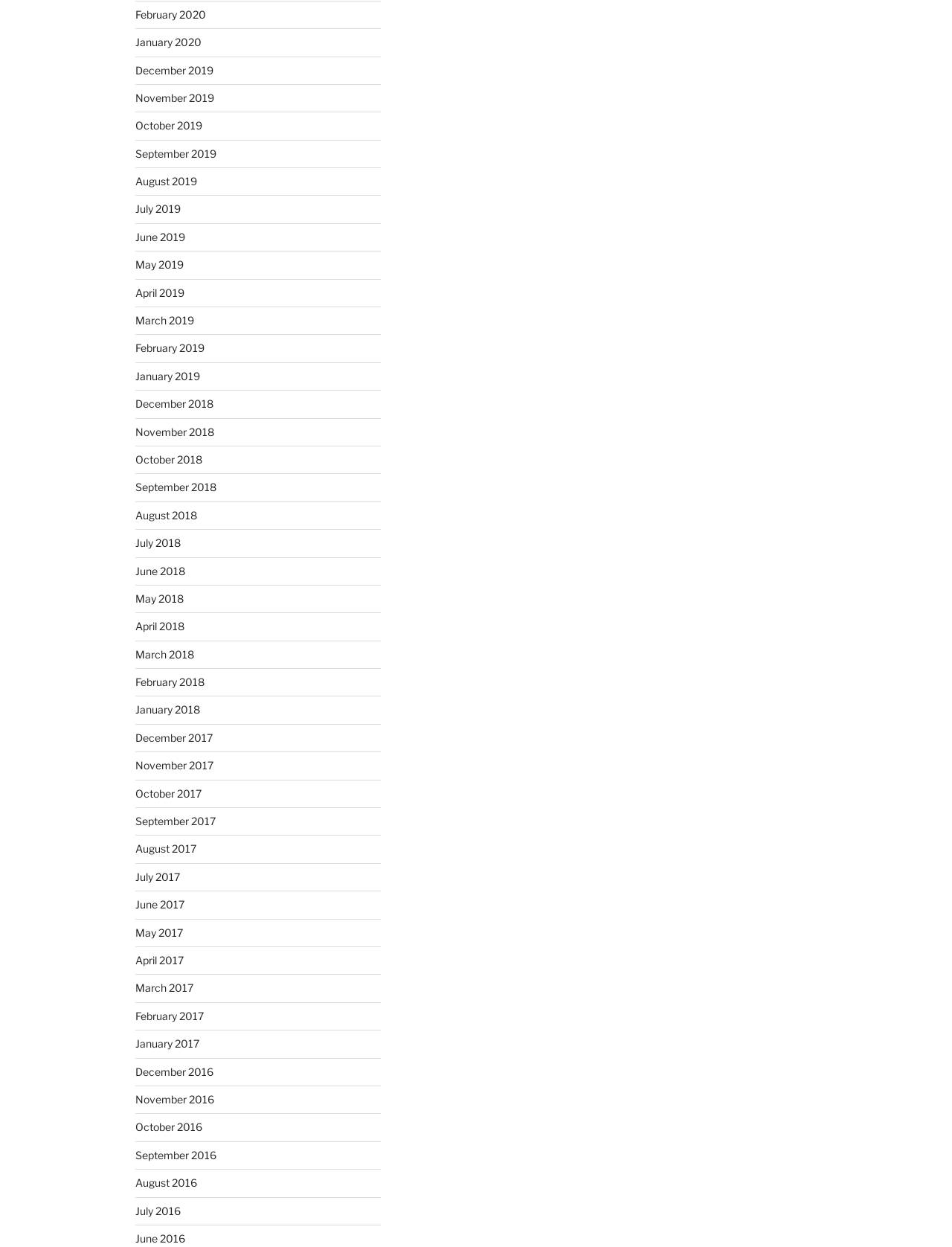What is the latest month listed?
By examining the image, provide a one-word or phrase answer.

February 2020